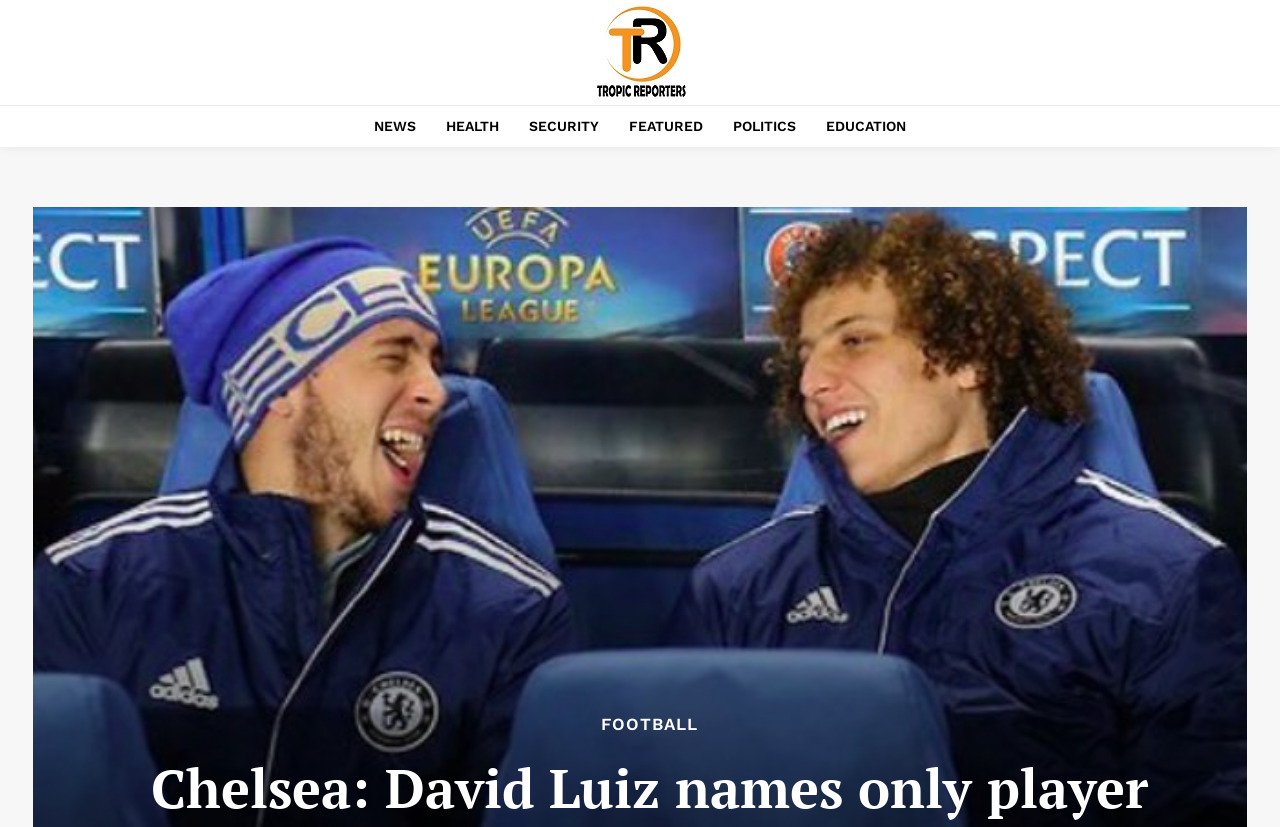How many categories are listed at the top of the webpage?
Respond to the question with a single word or phrase according to the image.

6